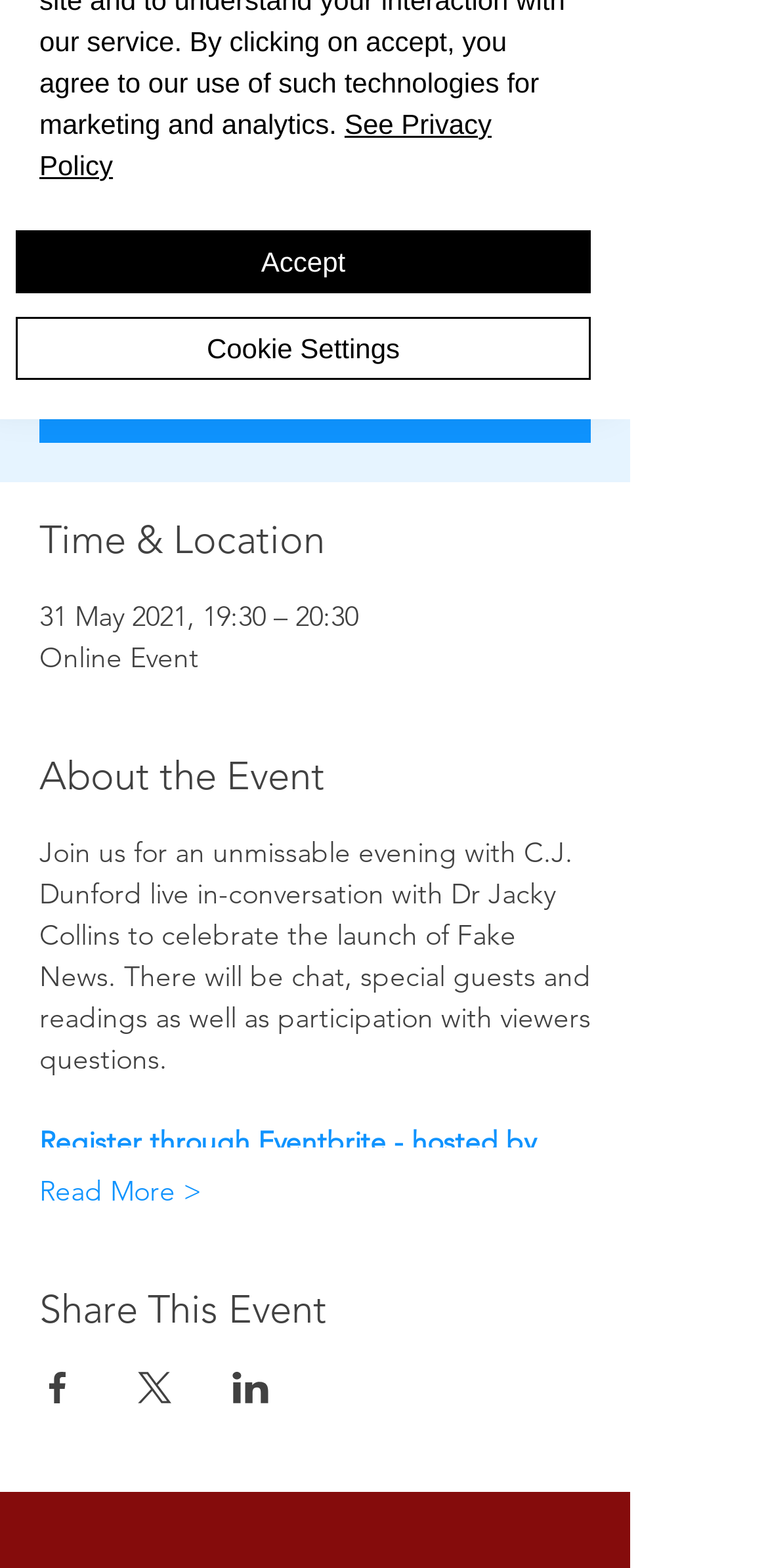Please determine the bounding box coordinates for the UI element described here. Use the format (top-left x, top-left y, bottom-right x, bottom-right y) with values bounded between 0 and 1: Read More >

[0.051, 0.747, 0.262, 0.773]